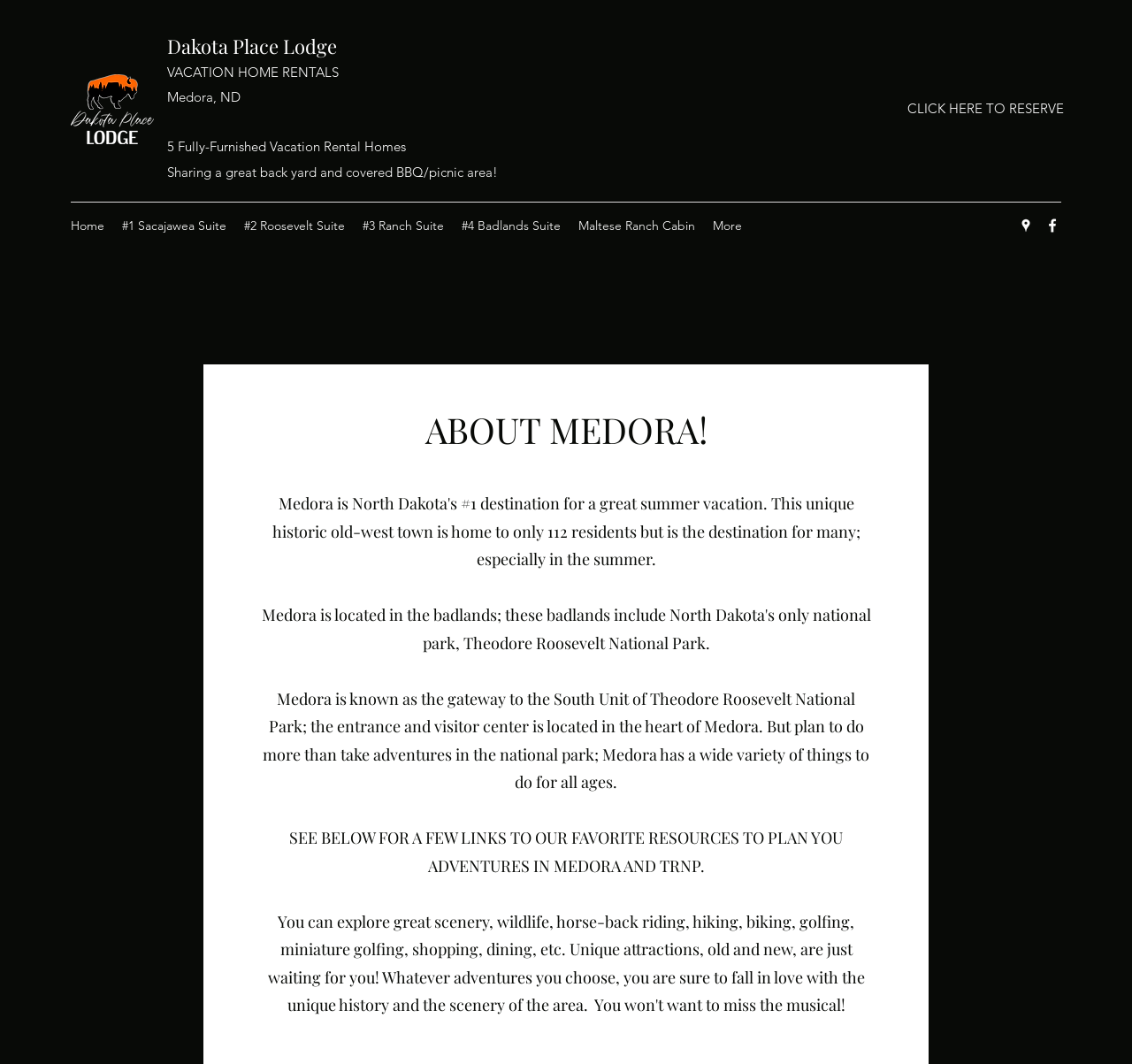Please predict the bounding box coordinates (top-left x, top-left y, bottom-right x, bottom-right y) for the UI element in the screenshot that fits the description: #4 Badlands Suite

[0.4, 0.2, 0.503, 0.224]